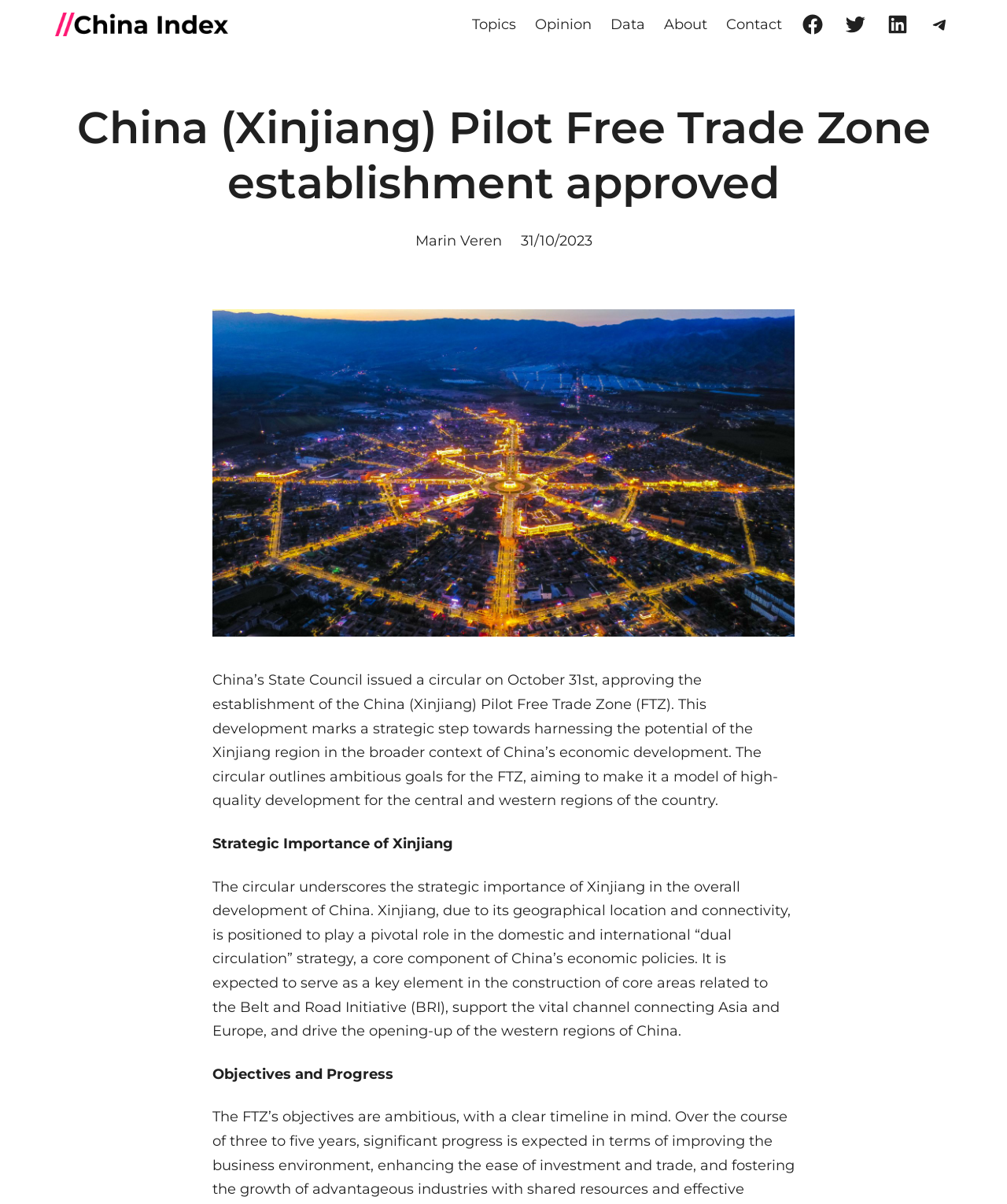Locate the bounding box coordinates of the element you need to click to accomplish the task described by this instruction: "Enter your email address".

None